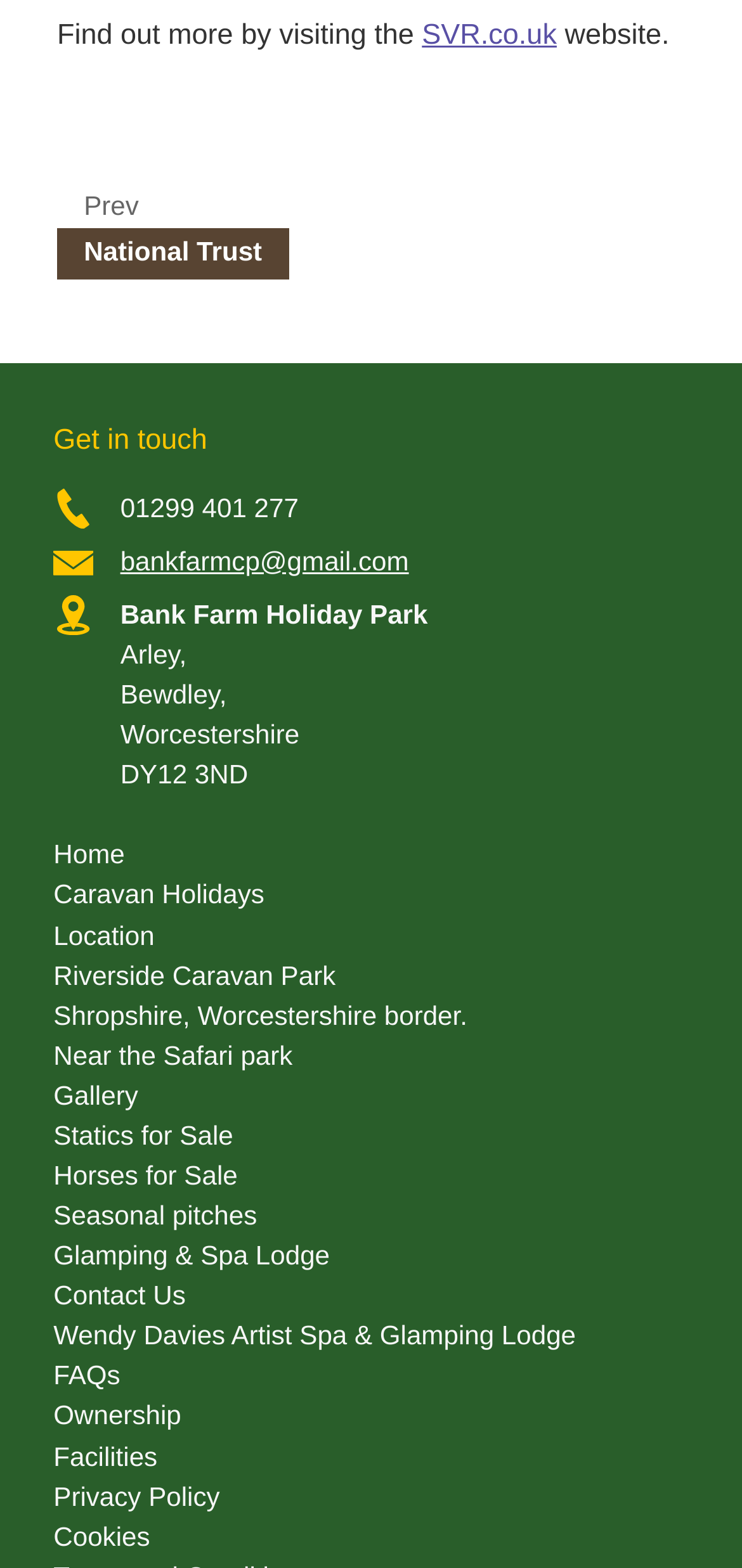What is the website suggested to visit for more information?
Refer to the image and give a detailed answer to the query.

I found the website suggestion by looking at the top of the webpage, where there is a static text element saying 'Find out more by visiting the SVR.co.uk website'.